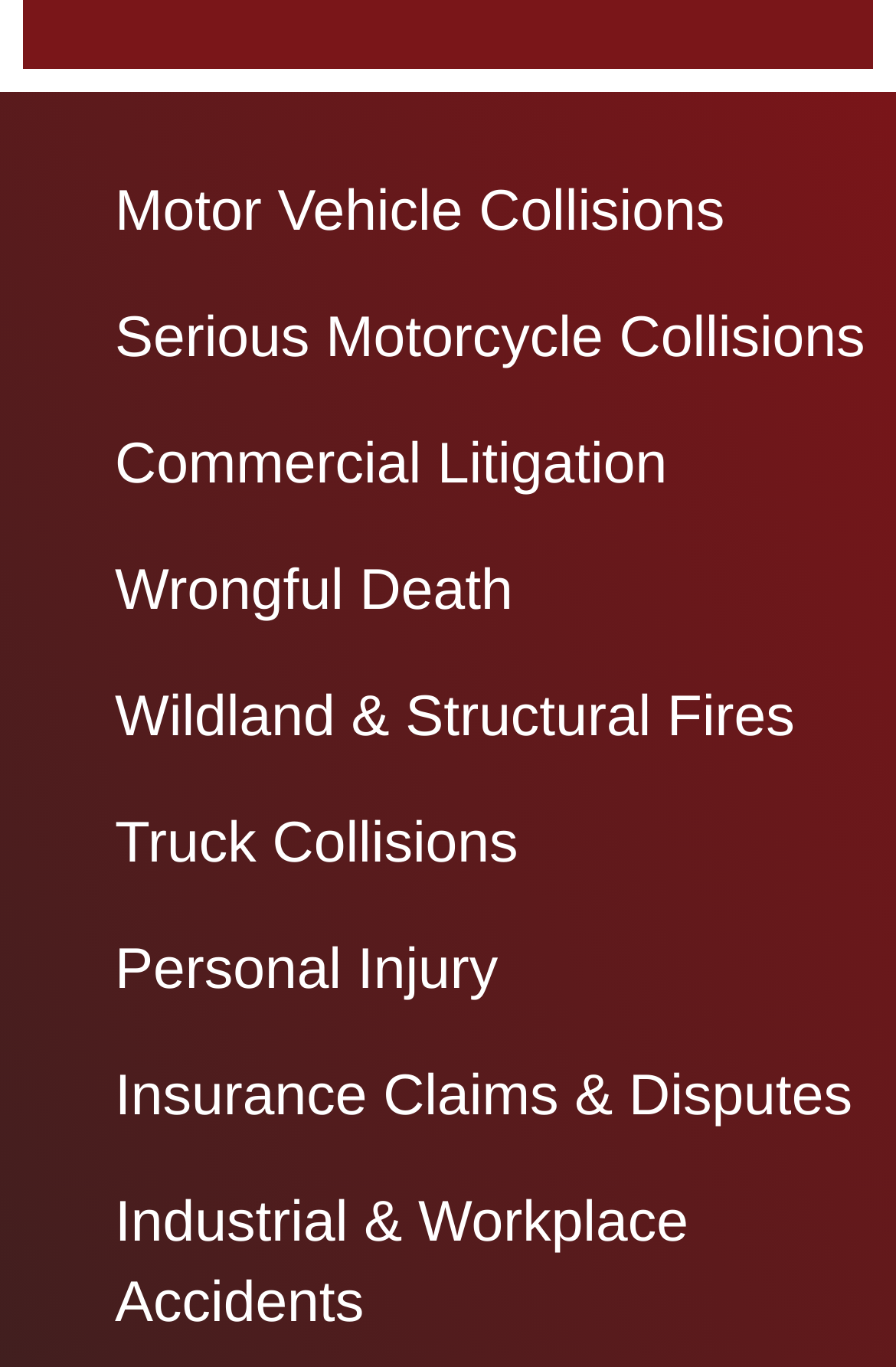Pinpoint the bounding box coordinates of the clickable area necessary to execute the following instruction: "Learn about Industrial & Workplace Accidents". The coordinates should be given as four float numbers between 0 and 1, namely [left, top, right, bottom].

[0.128, 0.87, 0.768, 0.976]